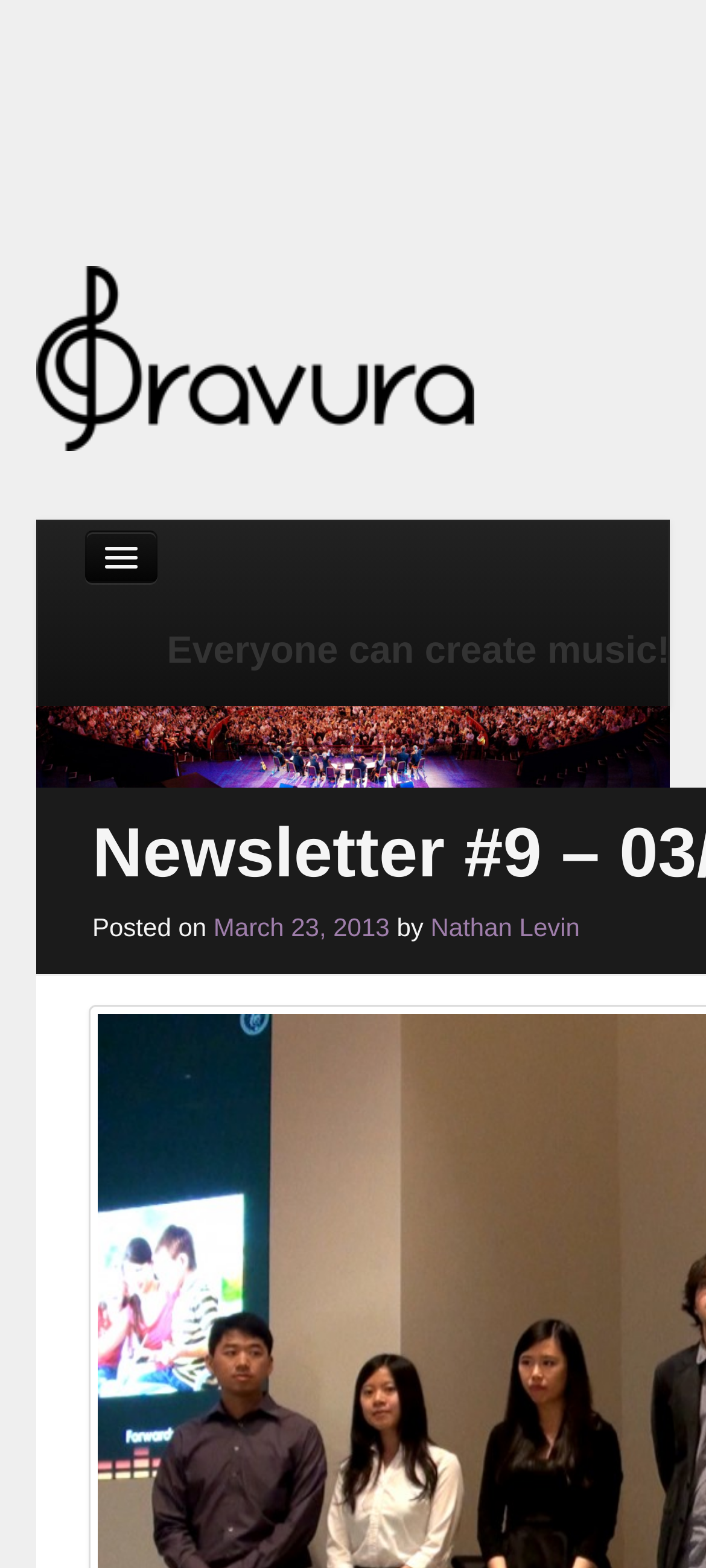Based on the element description: "March 23, 2013", identify the bounding box coordinates for this UI element. The coordinates must be four float numbers between 0 and 1, listed as [left, top, right, bottom].

[0.302, 0.582, 0.552, 0.6]